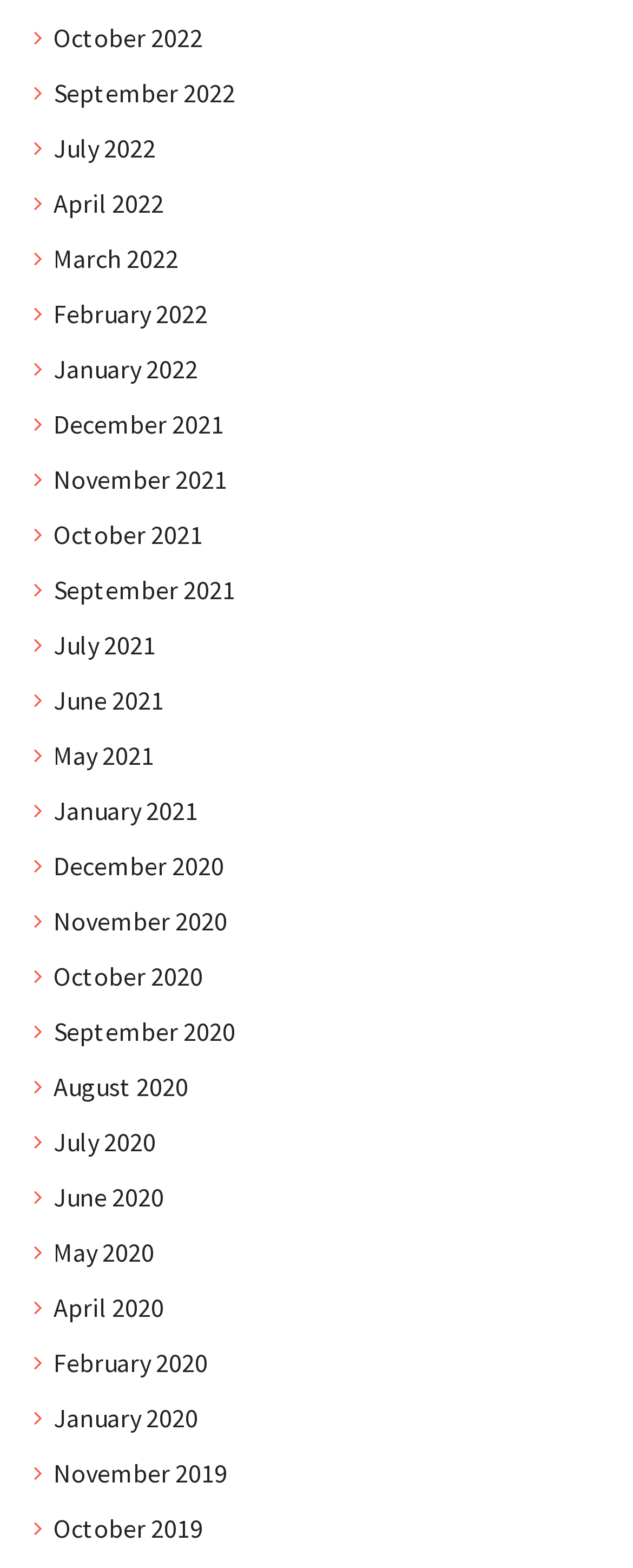Kindly provide the bounding box coordinates of the section you need to click on to fulfill the given instruction: "Access April 2022".

[0.084, 0.117, 0.259, 0.142]